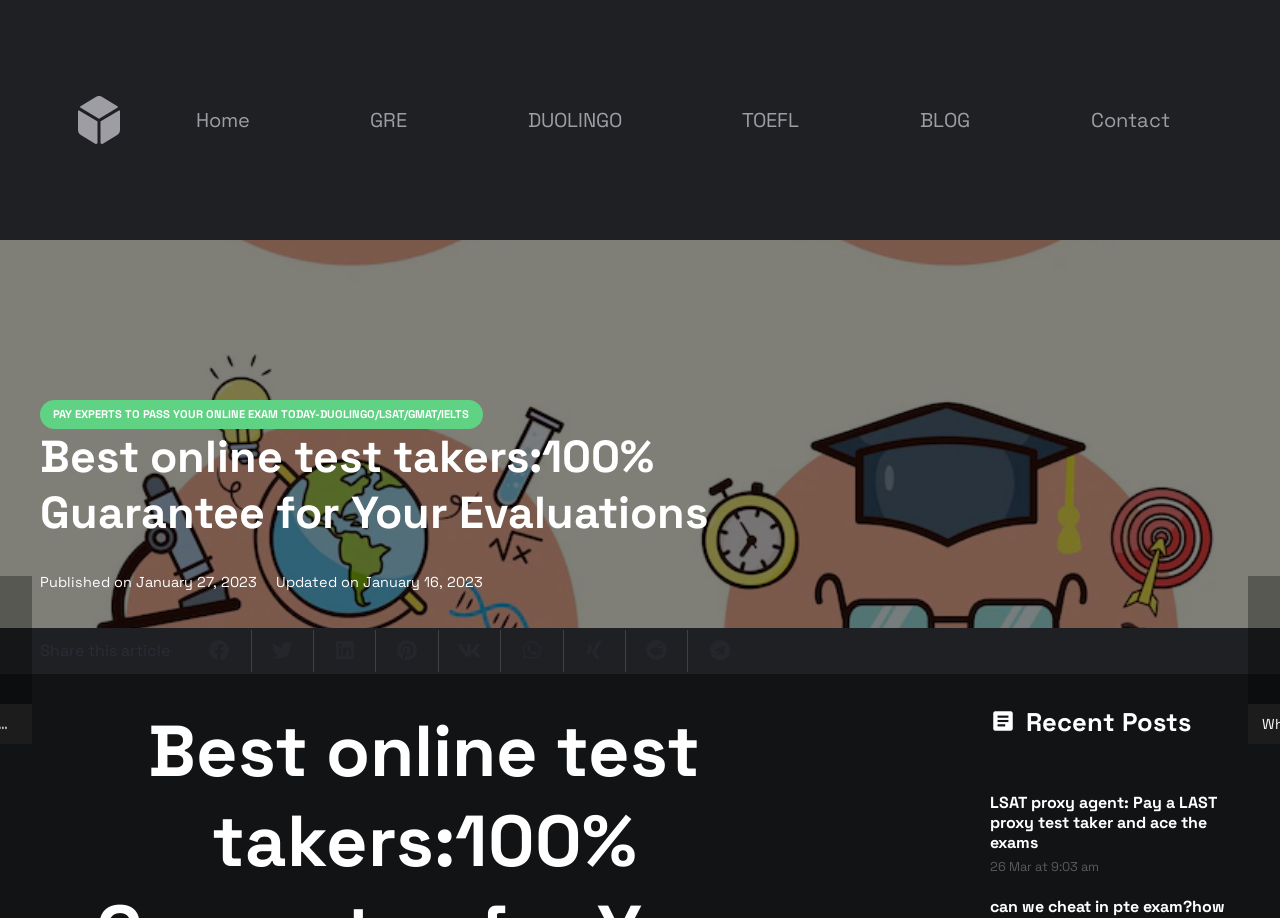Determine the bounding box coordinates for the clickable element required to fulfill the instruction: "Click on the PAY EXPERTS TO PASS YOUR ONLINE EXAM TODAY-DUOLINGO/LSAT/GMAT/IELTS link". Provide the coordinates as four float numbers between 0 and 1, i.e., [left, top, right, bottom].

[0.031, 0.436, 0.377, 0.467]